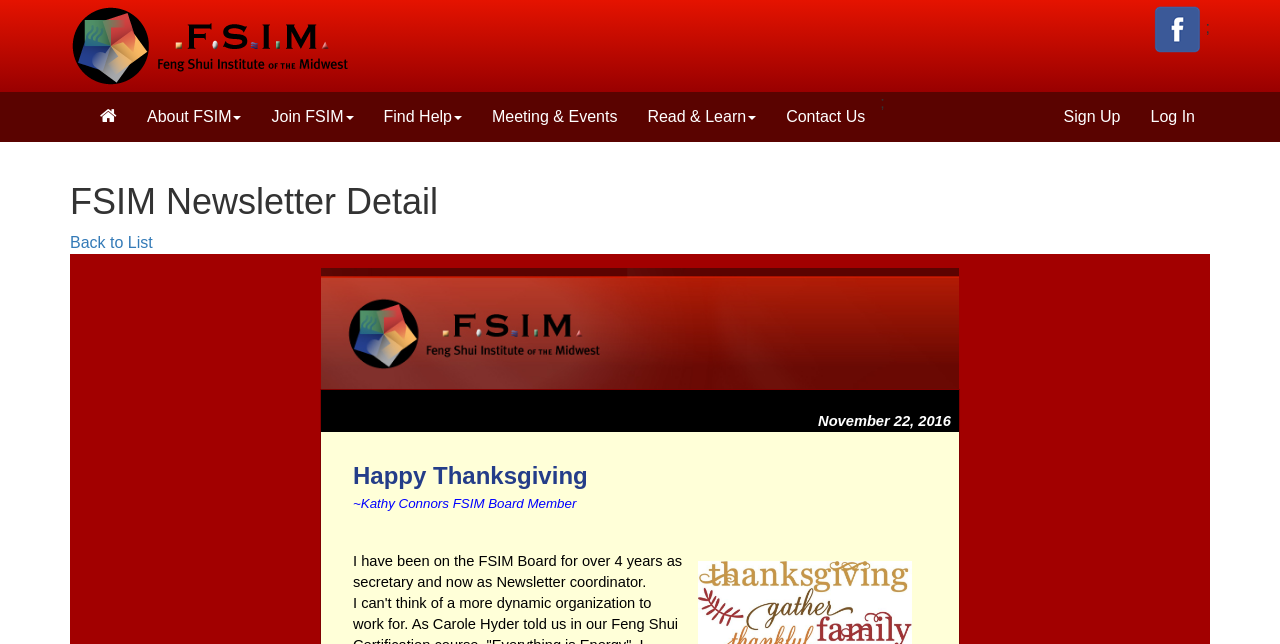Give a detailed explanation of the elements present on the webpage.

The webpage appears to be a newsletter detail page from the Feng Shui Institute of the Midwest (FSIM). At the top left, there is a logo of FSIM, and at the top right, there are social media links, including a Facebook link. Below the logo, there is a navigation menu with links to various sections of the website, including "About FSIM", "Join FSIM", "Find Help", "Meeting & Events", "Read & Learn", "Contact Us", "Sign Up", and "Log In".

The main content of the page is a newsletter article, which is headed by "FSIM Newsletter Detail". Above the article, there is a "Back to List" link. The article itself is divided into sections, with an image at the top and a table layout below. The table contains a date, "November 22, 2016", and a paragraph of text, which describes the author's experience on the FSIM Board. The text is quite long and spans multiple lines.